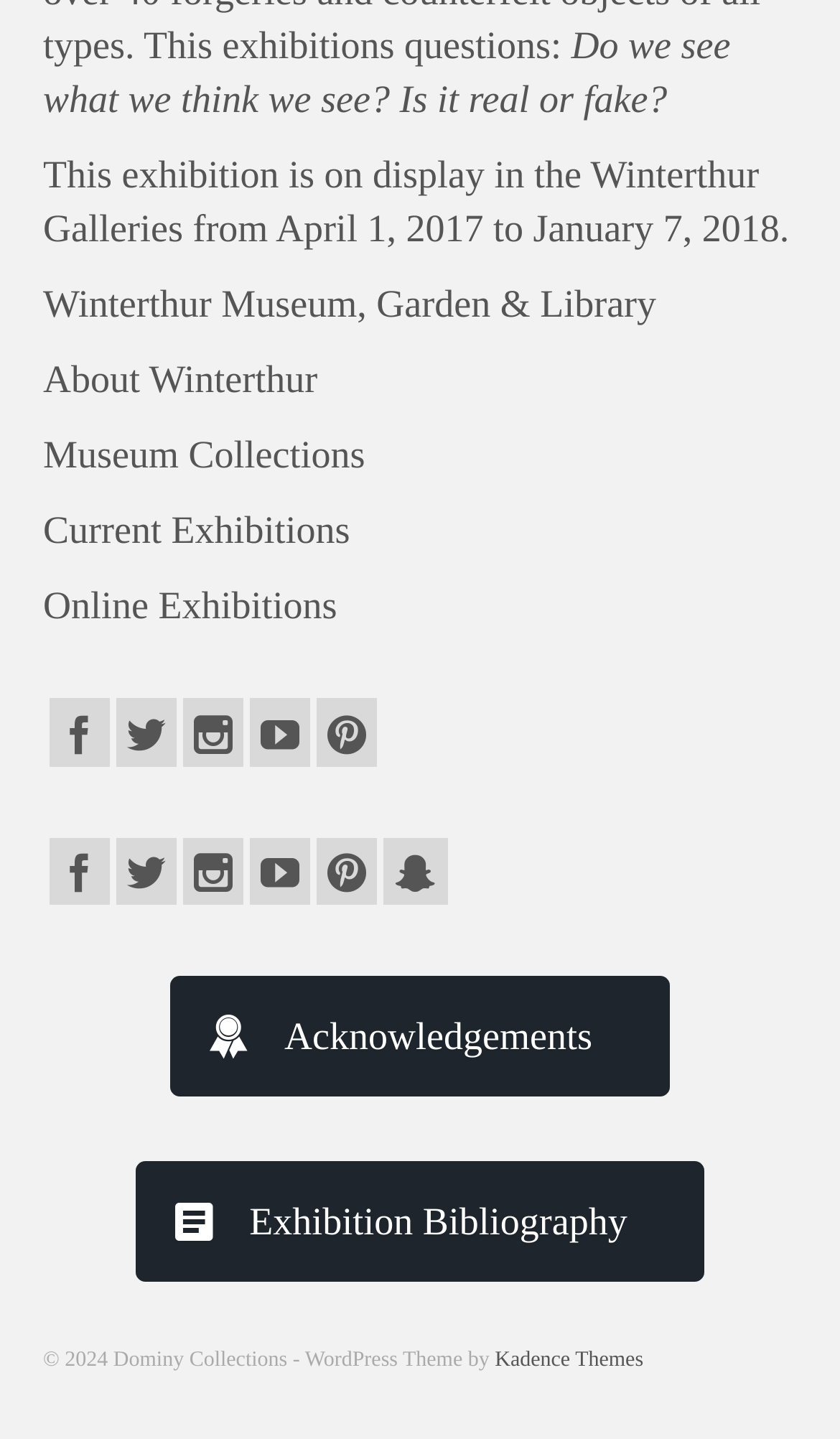Please identify the bounding box coordinates of the element on the webpage that should be clicked to follow this instruction: "Go to Kadence Themes". The bounding box coordinates should be given as four float numbers between 0 and 1, formatted as [left, top, right, bottom].

[0.589, 0.88, 0.766, 0.896]